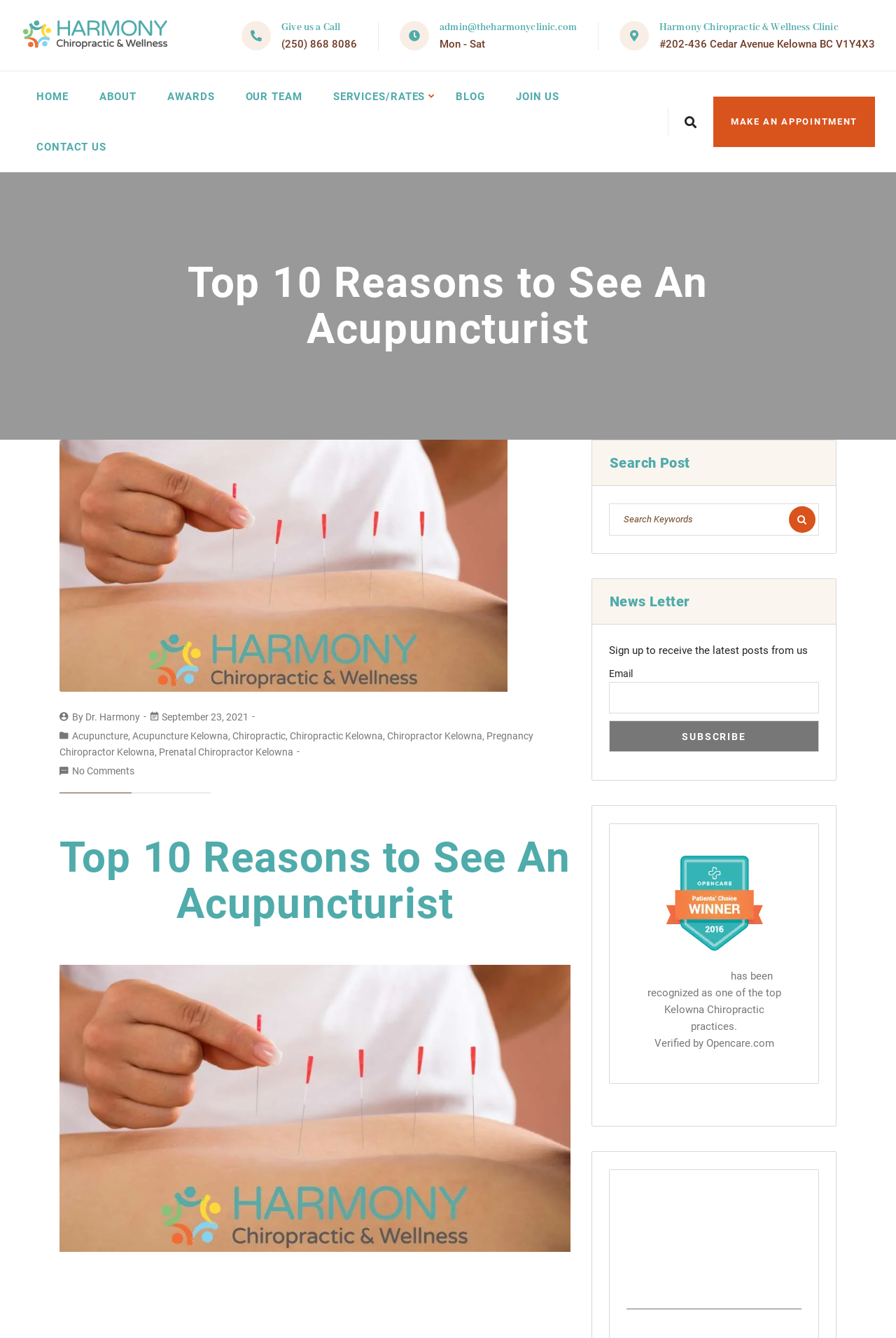Pinpoint the bounding box coordinates of the clickable area necessary to execute the following instruction: "Search for posts". The coordinates should be given as four float numbers between 0 and 1, namely [left, top, right, bottom].

[0.68, 0.376, 0.914, 0.4]